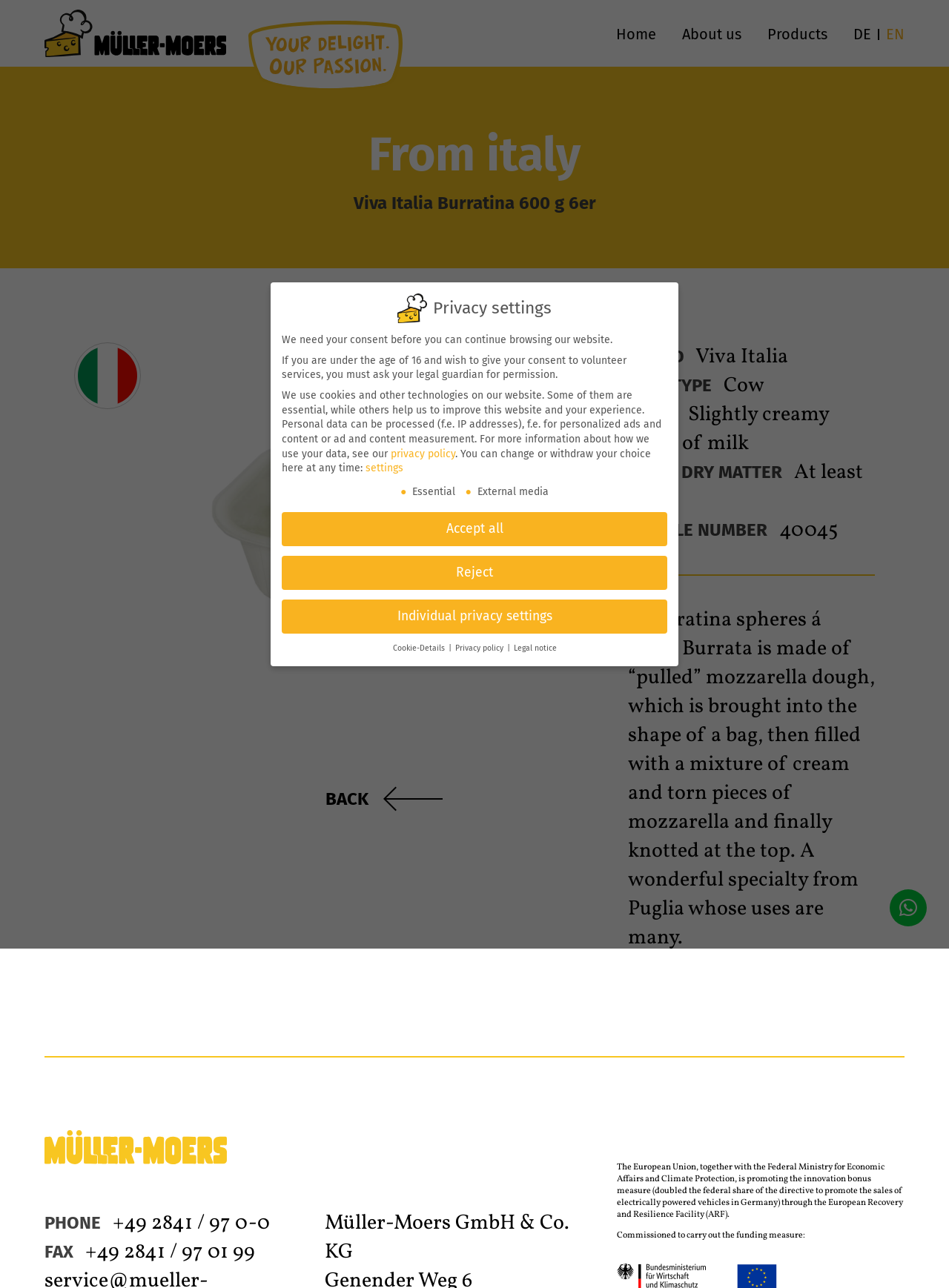Utilize the details in the image to give a detailed response to the question: What is the phone number of the company?

I found the phone number in the link element with the text '+49 2841 / 97 0-0'.